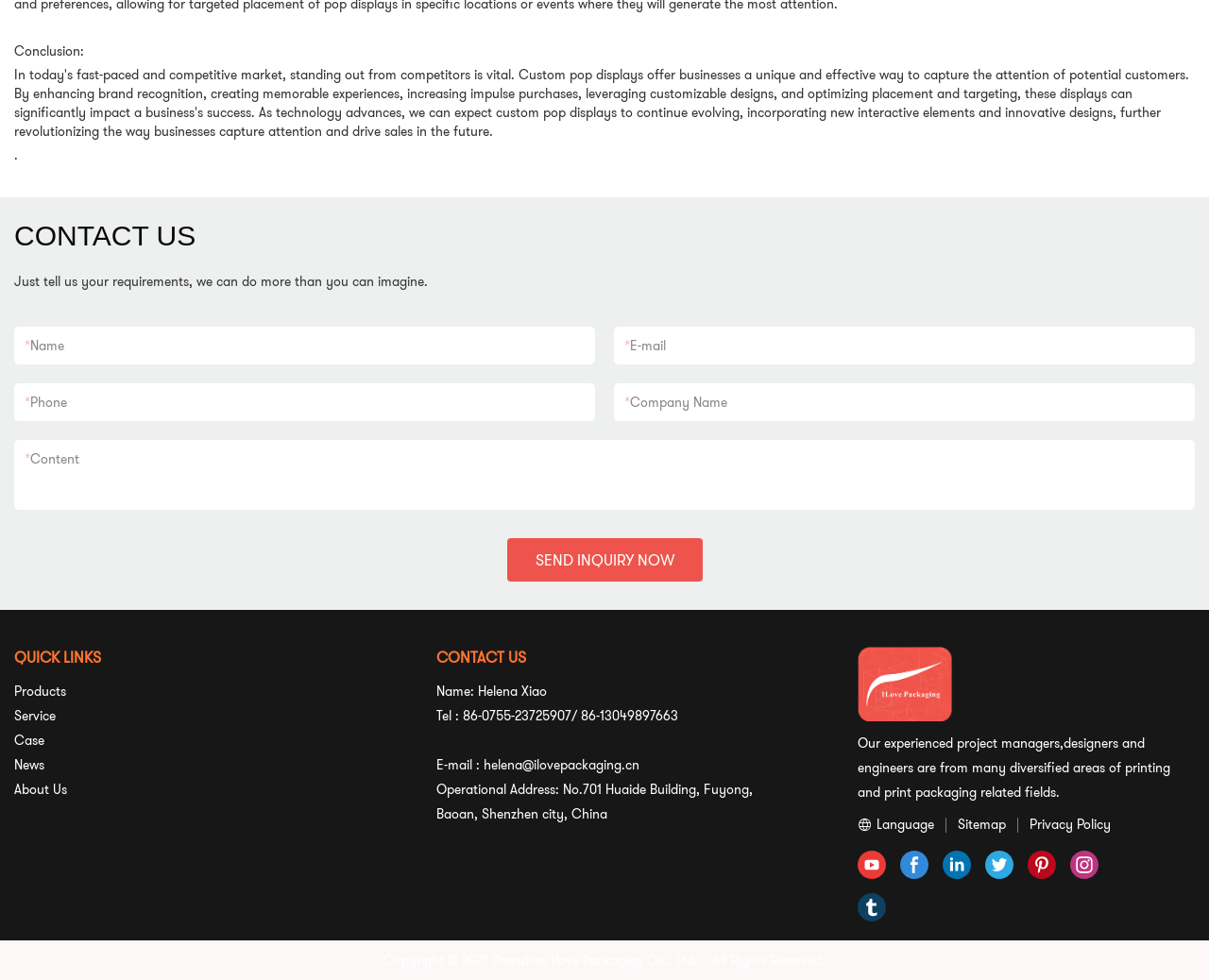Refer to the image and provide an in-depth answer to the question:
What is the company's operational address?

The operational address of the company is mentioned in the 'CONTACT US' section, which is located at the bottom of the webpage. The address is 'No.701 Huaide Building, Fuyong, Baoan, Shenzhen city, China'.